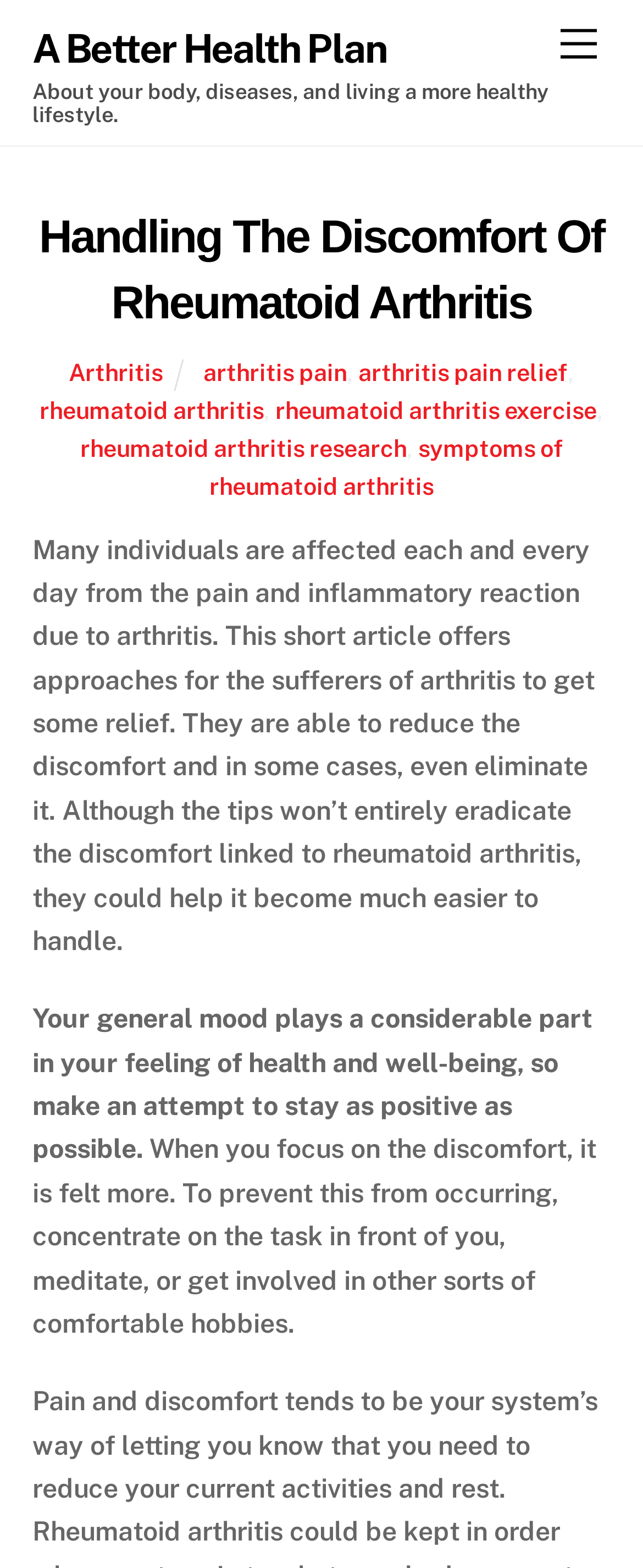Locate the bounding box coordinates of the clickable region to complete the following instruction: "Learn about 'arthritis pain relief'."

[0.557, 0.228, 0.883, 0.246]